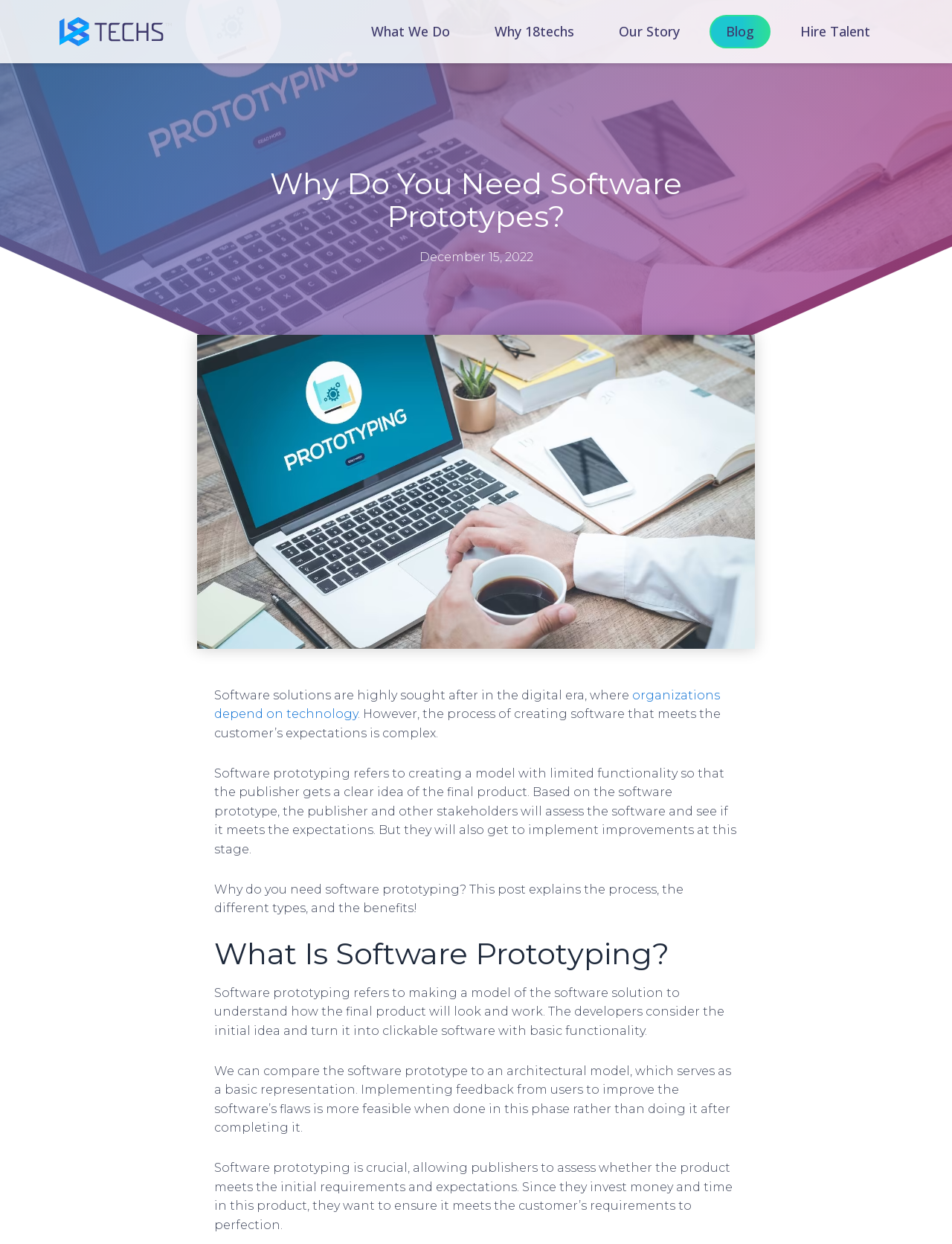Could you identify the text that serves as the heading for this webpage?

Why Do You Need Software Prototypes?